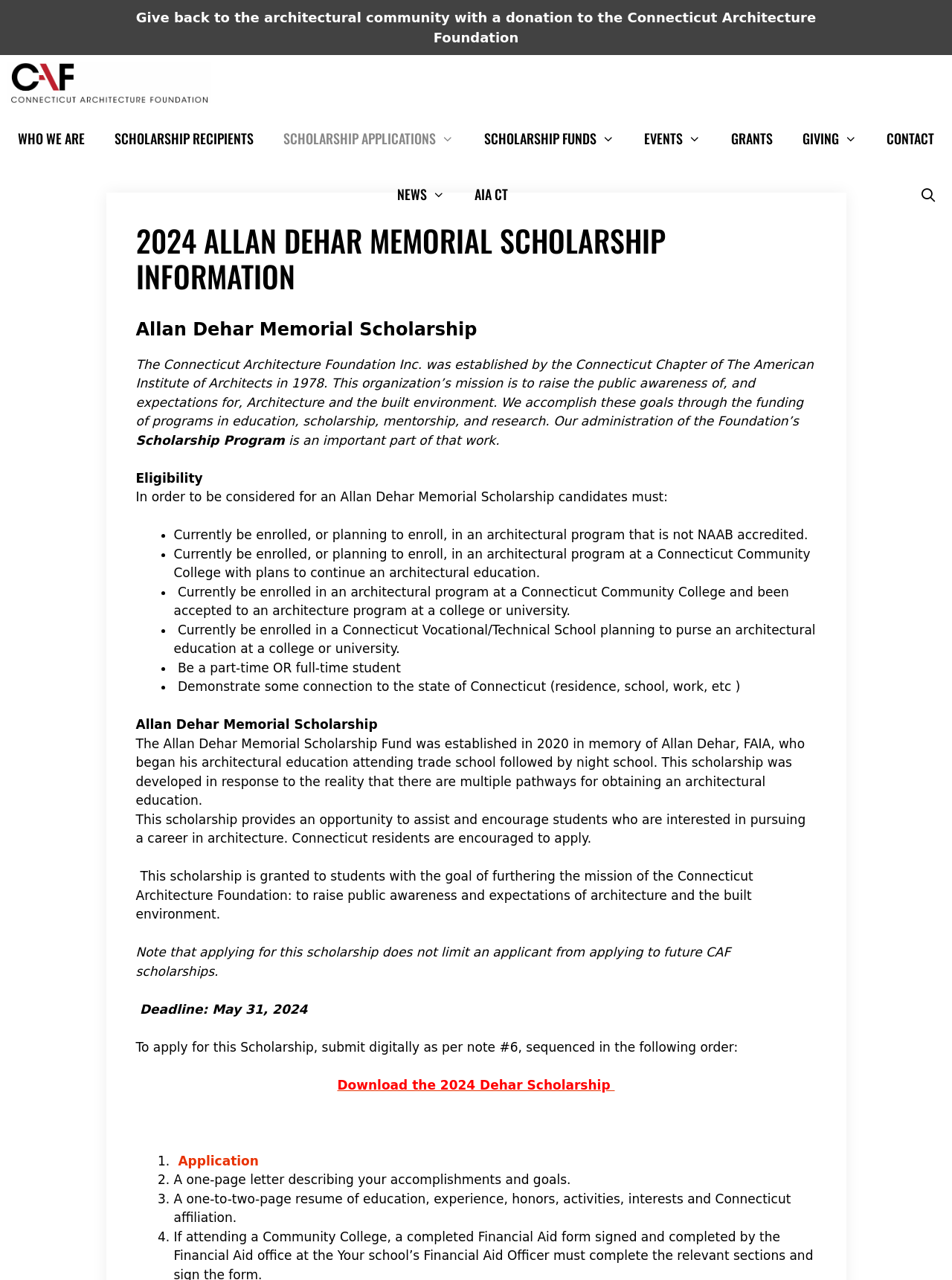What is the deadline for applying to this scholarship?
Look at the webpage screenshot and answer the question with a detailed explanation.

I found the answer by looking at the text 'Deadline: May 31, 2024' which is located near the bottom of the webpage.